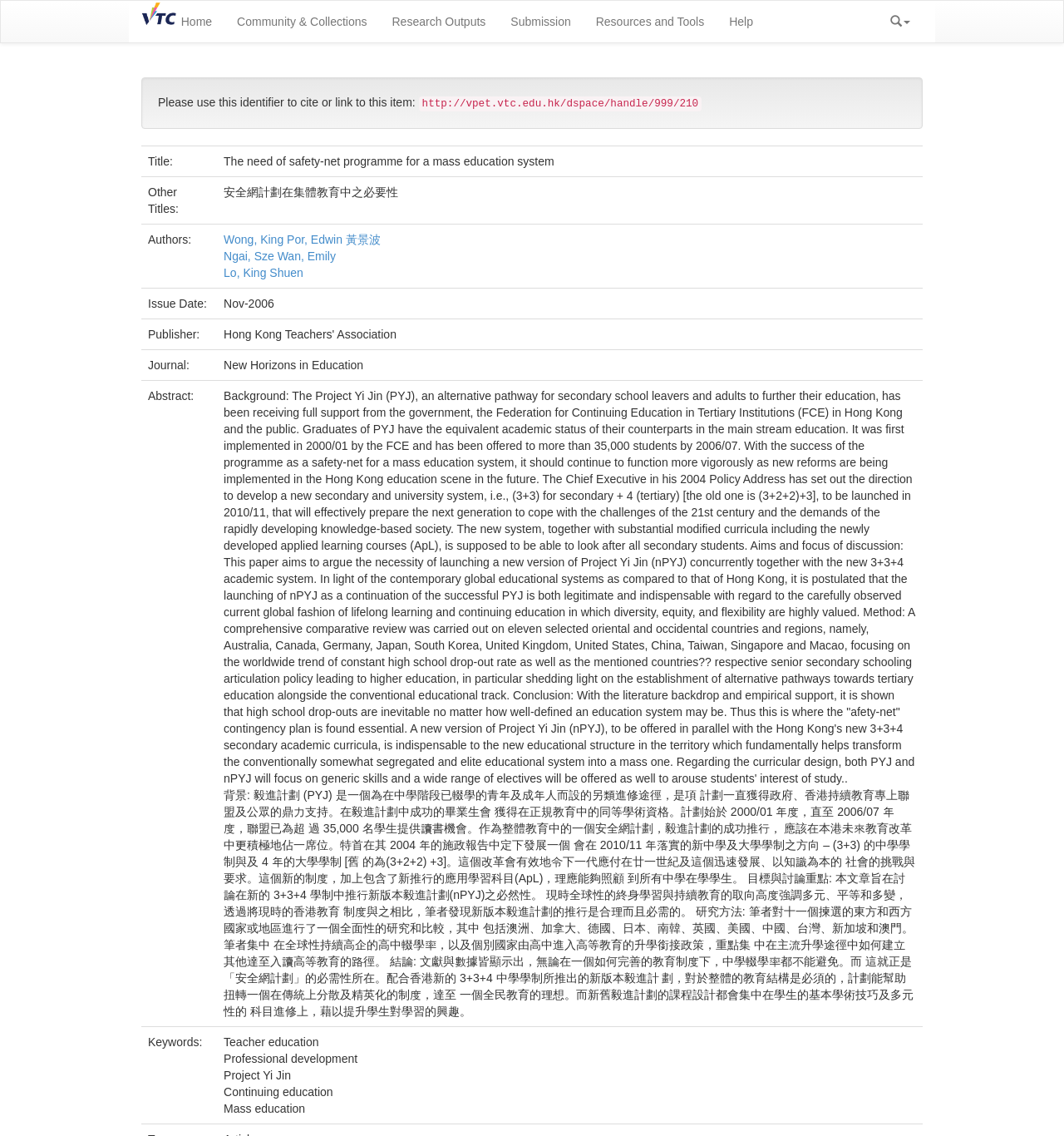Specify the bounding box coordinates of the area that needs to be clicked to achieve the following instruction: "Click the 'Community & Collections' link".

[0.211, 0.001, 0.357, 0.037]